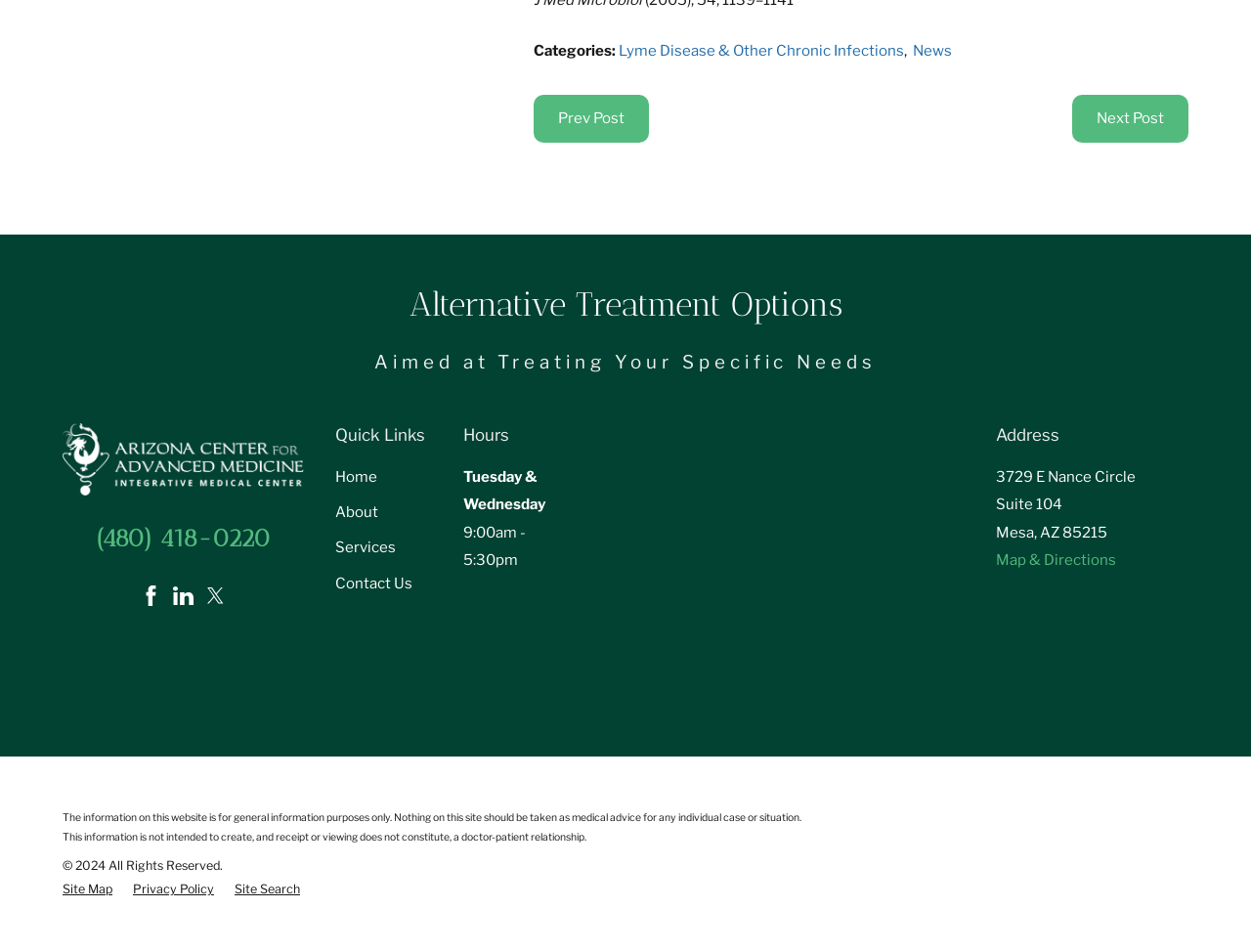What social media platforms does the medical center have?
Using the image as a reference, give an elaborate response to the question.

The social media platforms of the medical center can be found in the link elements with the descriptions 'Facebook', 'LinkedIn', and 'Twitter', located at the top right of the webpage.